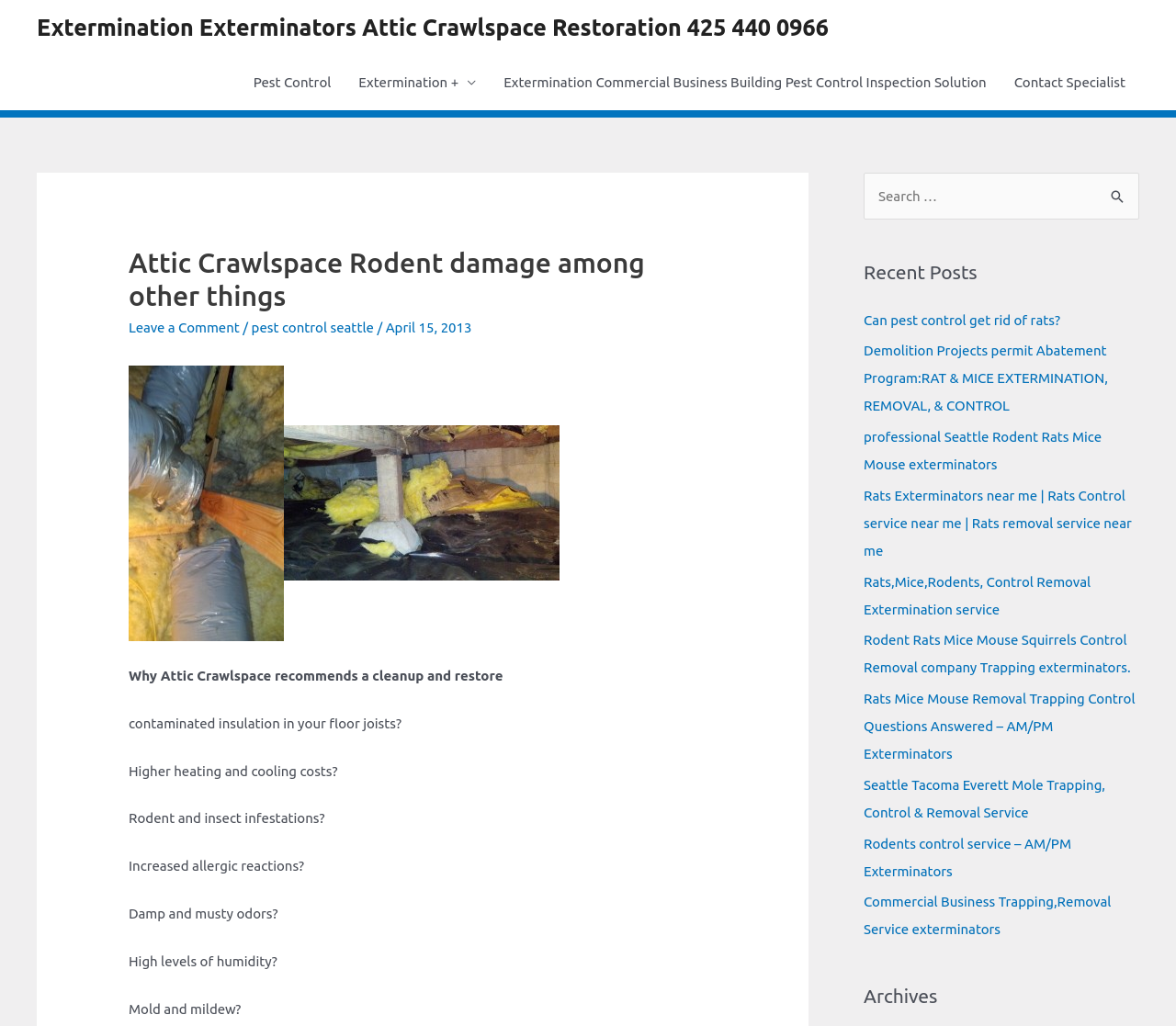Find and provide the bounding box coordinates for the UI element described here: "parent_node: Search for: value="Search"". The coordinates should be given as four float numbers between 0 and 1: [left, top, right, bottom].

[0.934, 0.168, 0.969, 0.205]